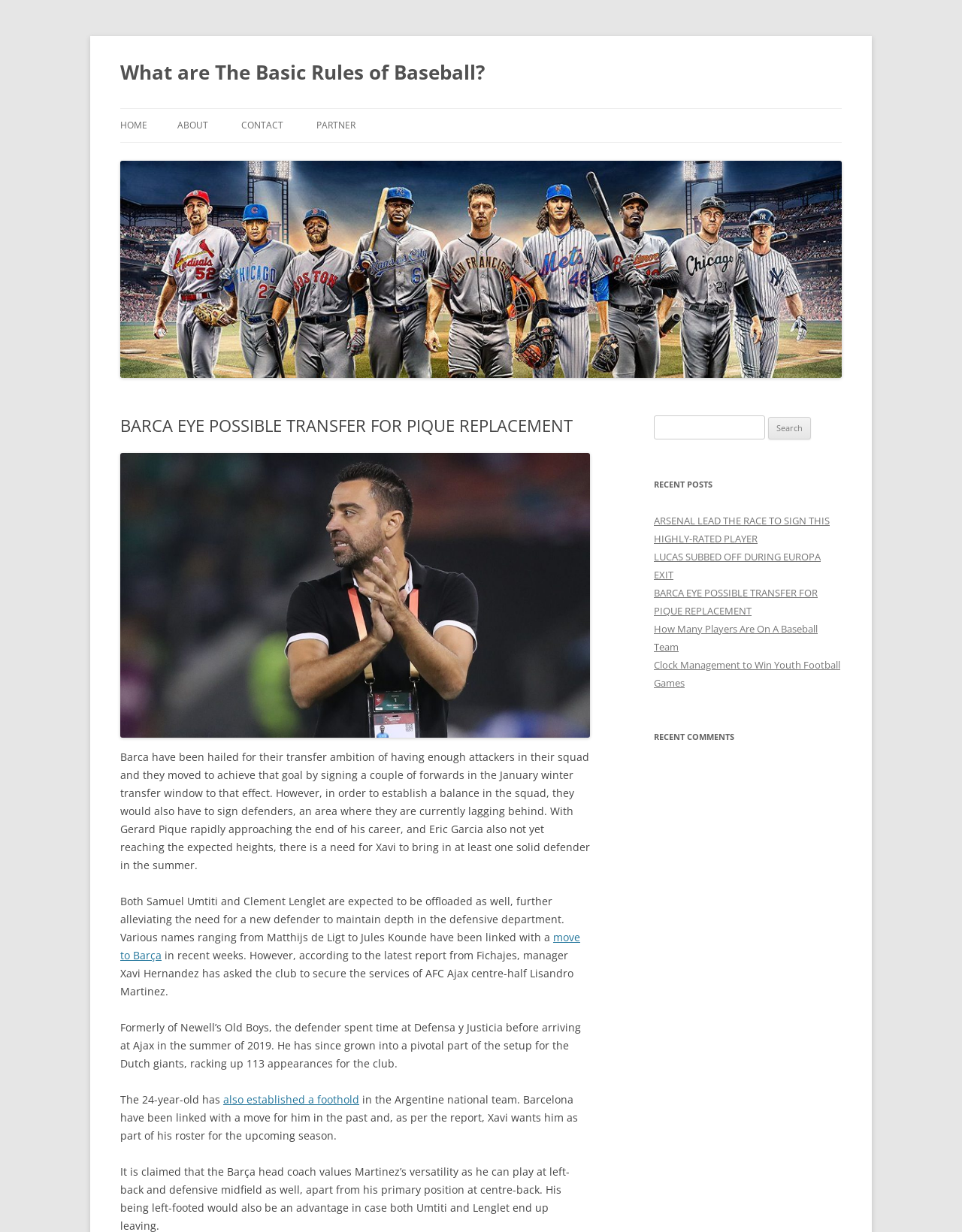Determine the webpage's heading and output its text content.

What are The Basic Rules of Baseball?